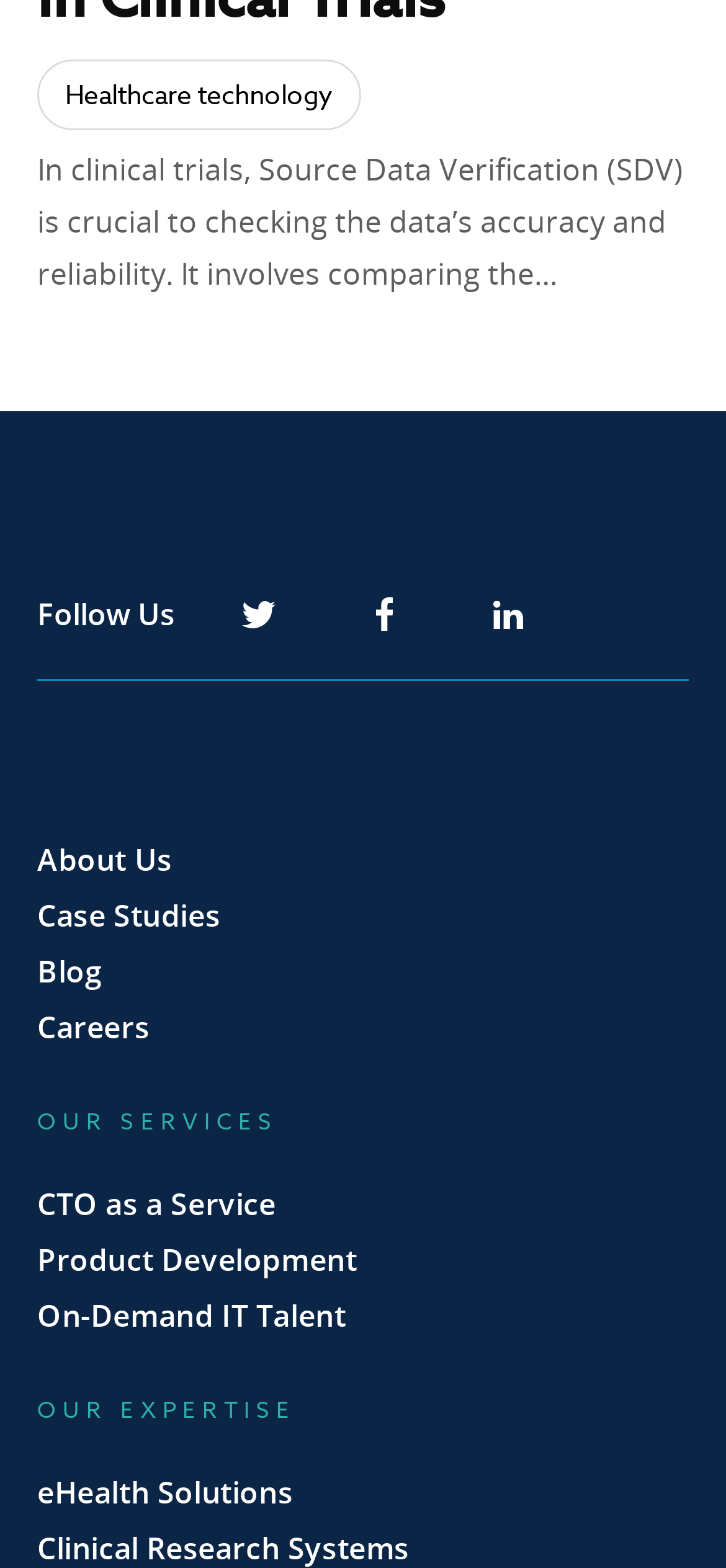Identify the bounding box coordinates of the element that should be clicked to fulfill this task: "Click on the 'Celebrities Zine' link". The coordinates should be provided as four float numbers between 0 and 1, i.e., [left, top, right, bottom].

None